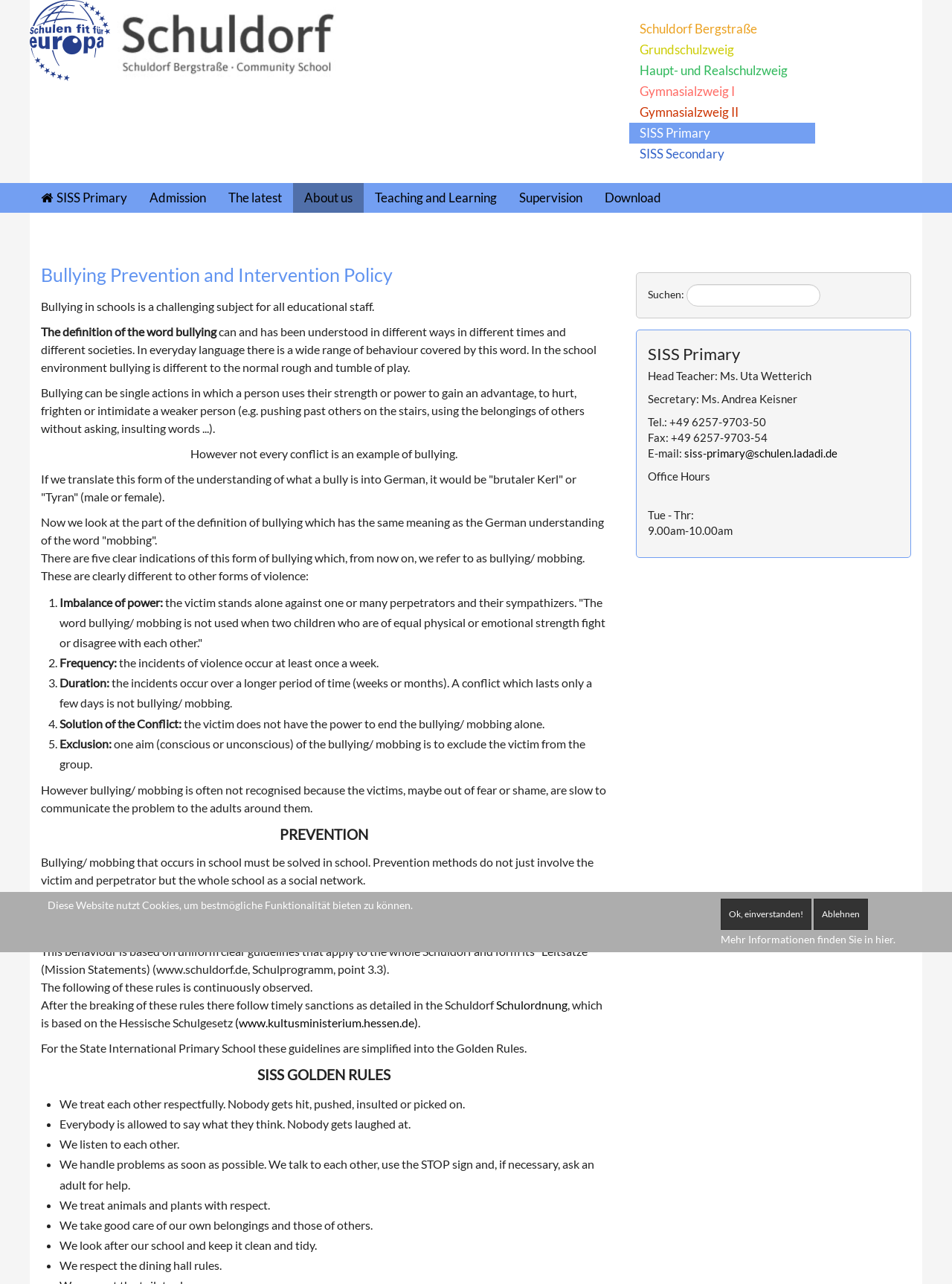What is the position of Ms. Uta Wetterich?
Provide a detailed and extensive answer to the question.

Ms. Uta Wetterich's position is mentioned in the section about SISS Primary, where it says 'Head Teacher: Ms. Uta Wetterich'. This suggests that she is the head teacher of SISS Primary.